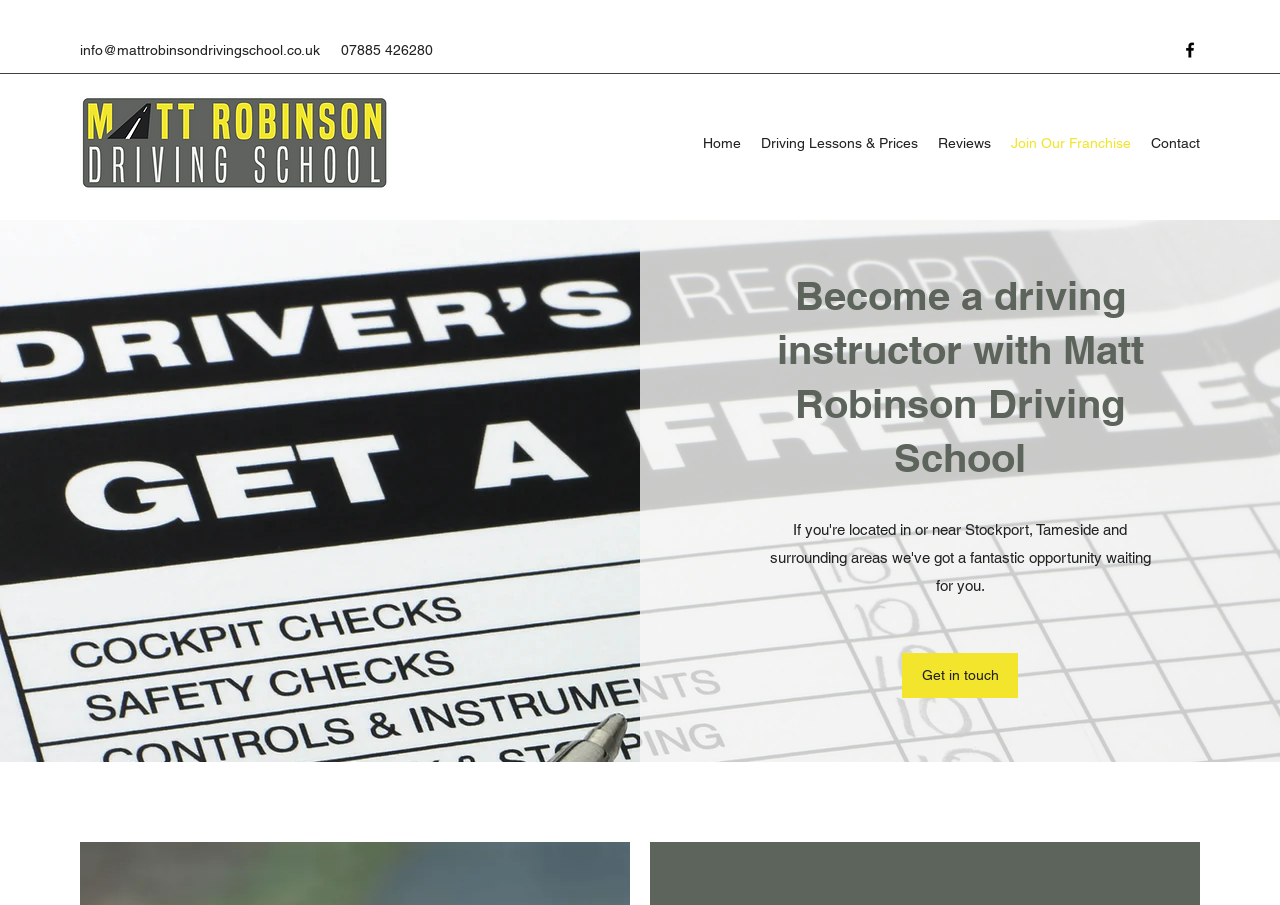Identify the bounding box coordinates for the element you need to click to achieve the following task: "Email the driving school". The coordinates must be four float values ranging from 0 to 1, formatted as [left, top, right, bottom].

[0.062, 0.046, 0.25, 0.064]